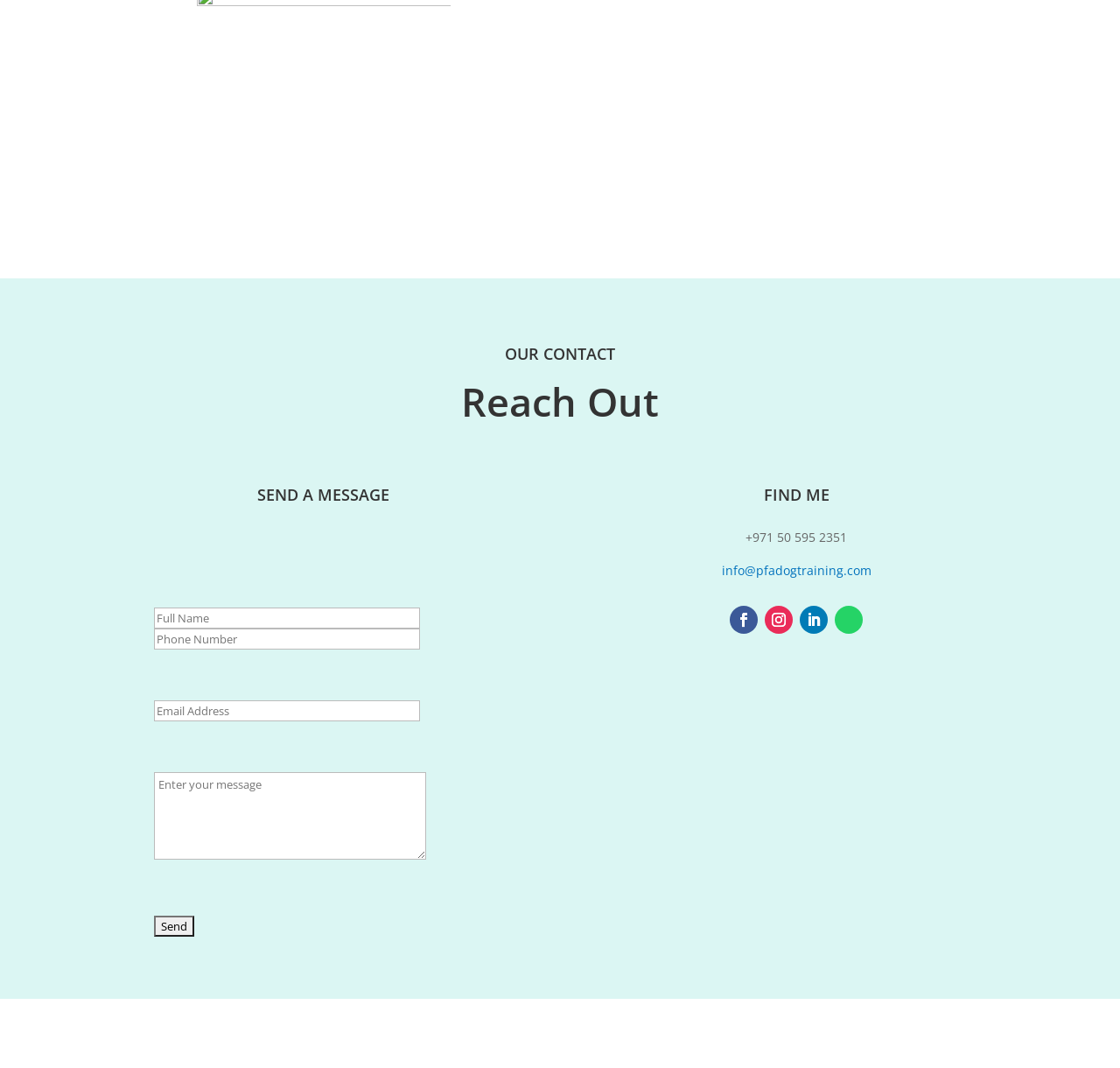Find the bounding box coordinates of the element I should click to carry out the following instruction: "Enter phone number".

[0.138, 0.588, 0.375, 0.608]